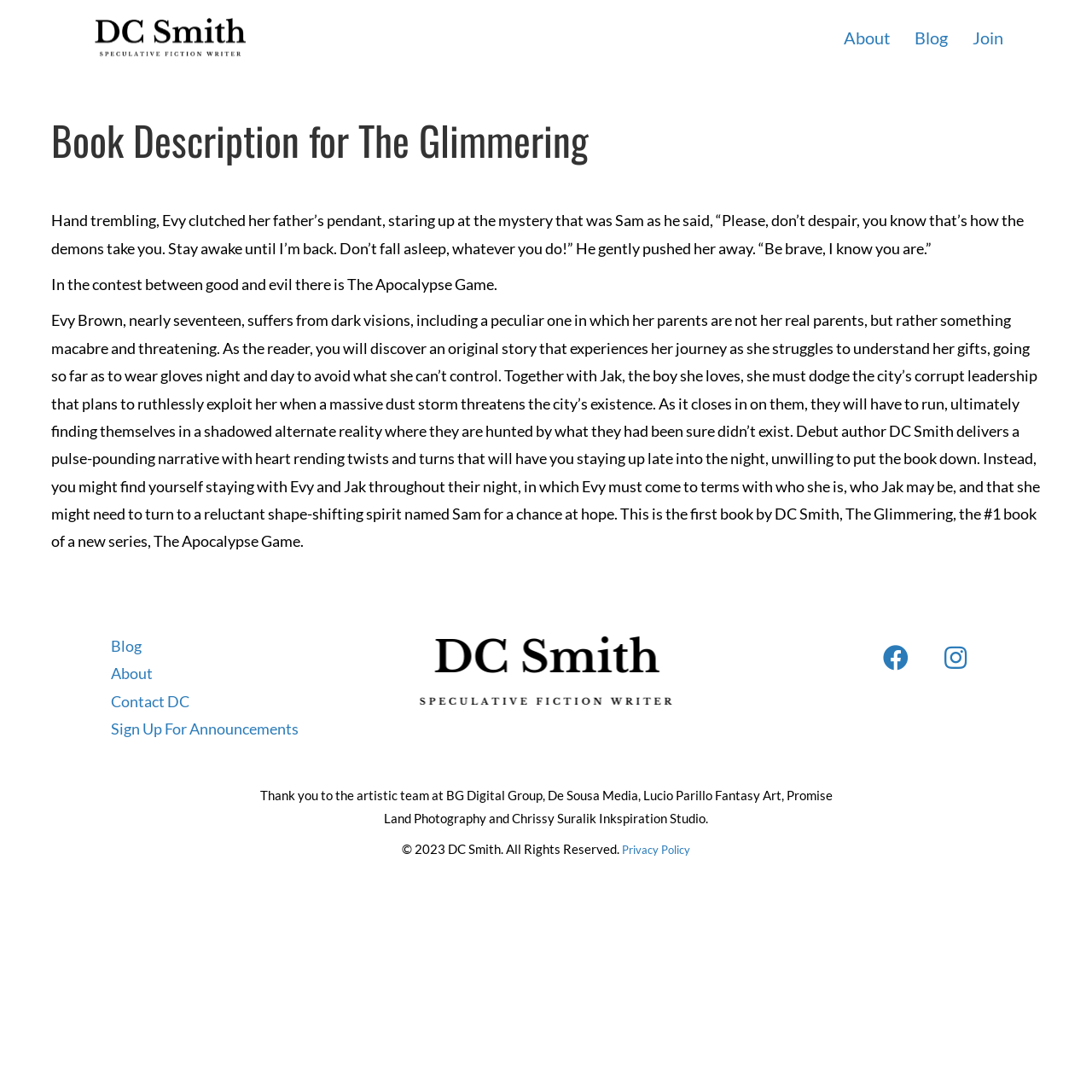Respond with a single word or phrase for the following question: 
What is the name of the series?

The Apocalypse Game